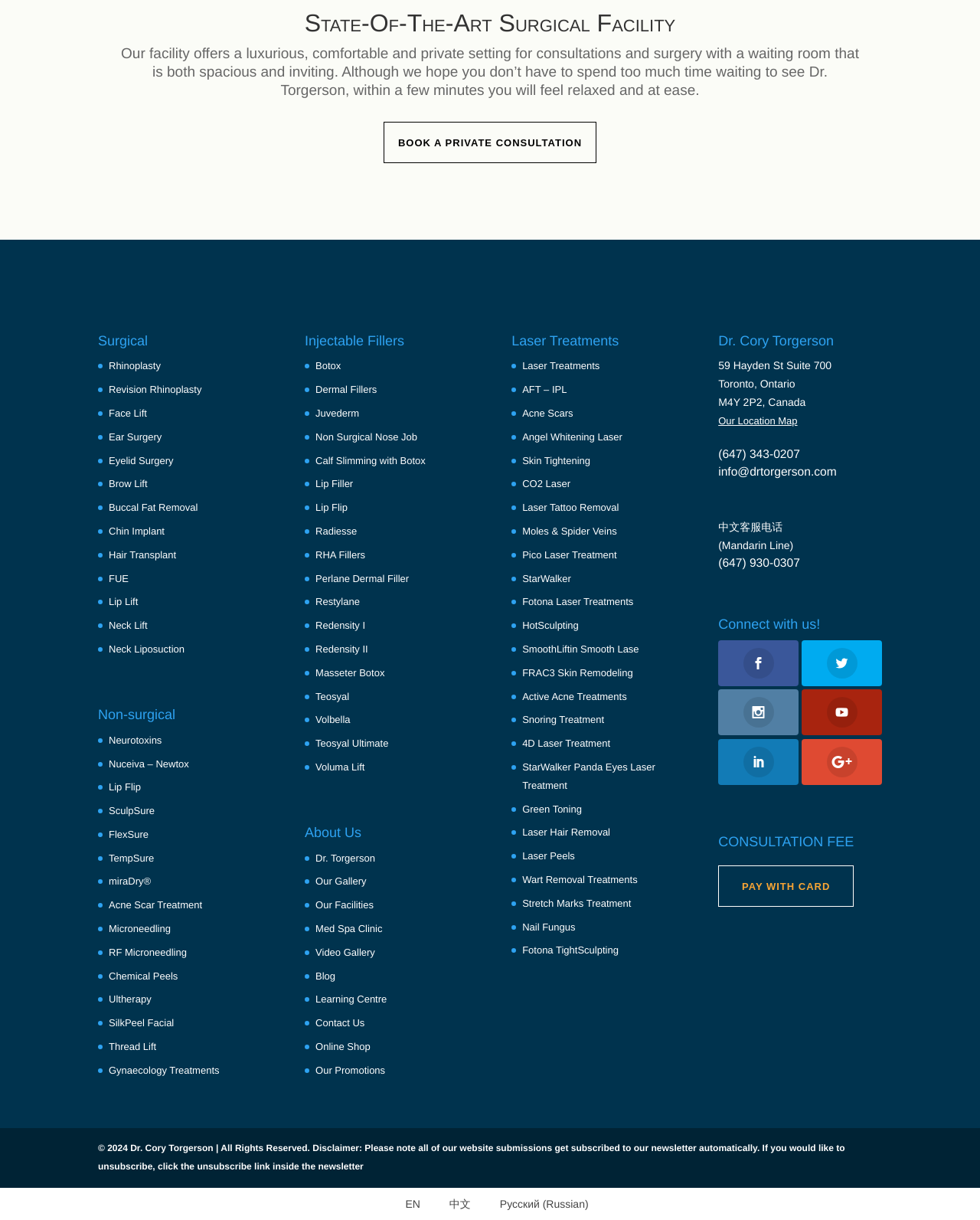Provide the bounding box coordinates of the section that needs to be clicked to accomplish the following instruction: "Click on MORE."

None